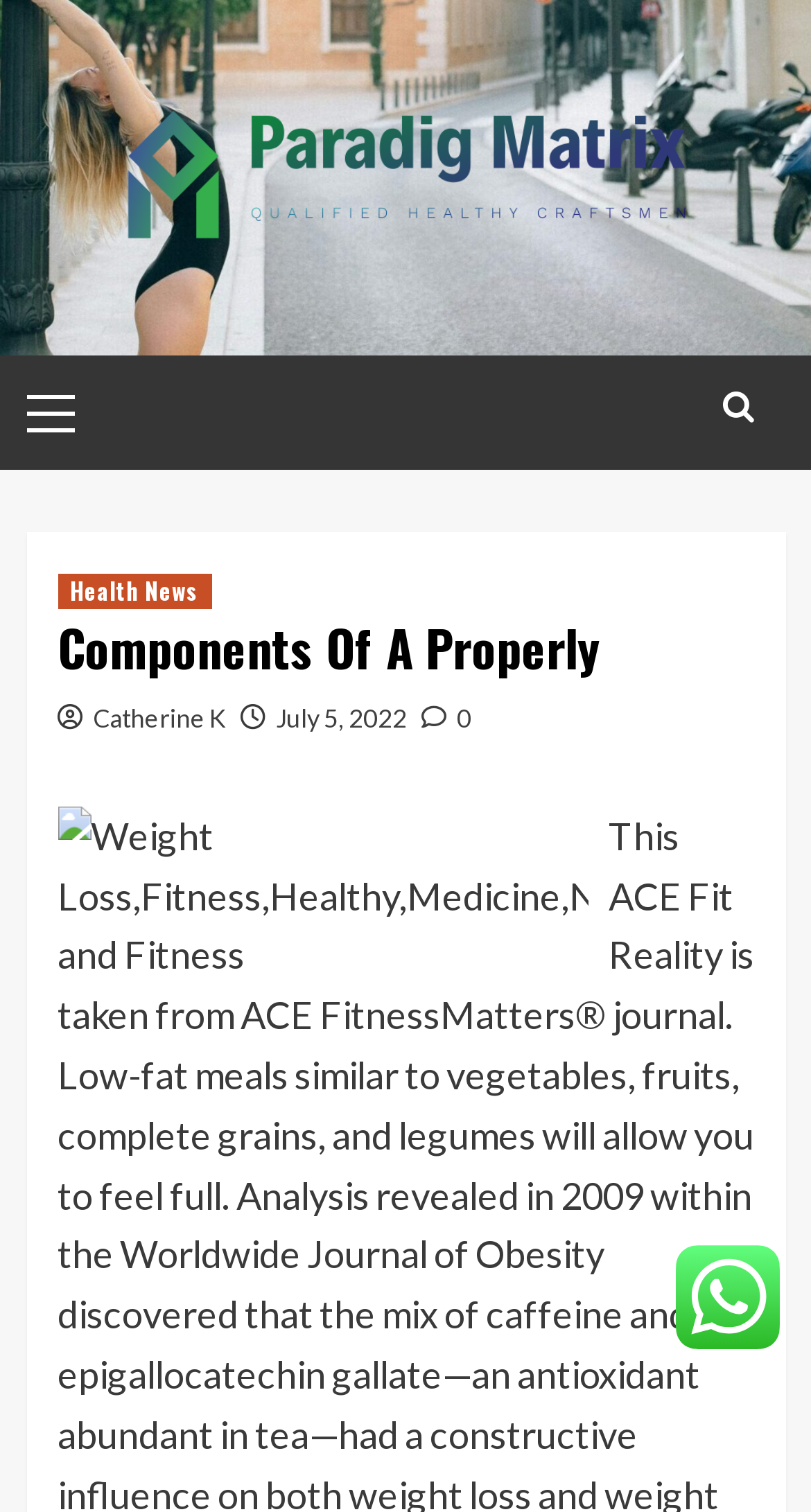Give a succinct answer to this question in a single word or phrase: 
What is the name of the matrix?

Paradig Matrix